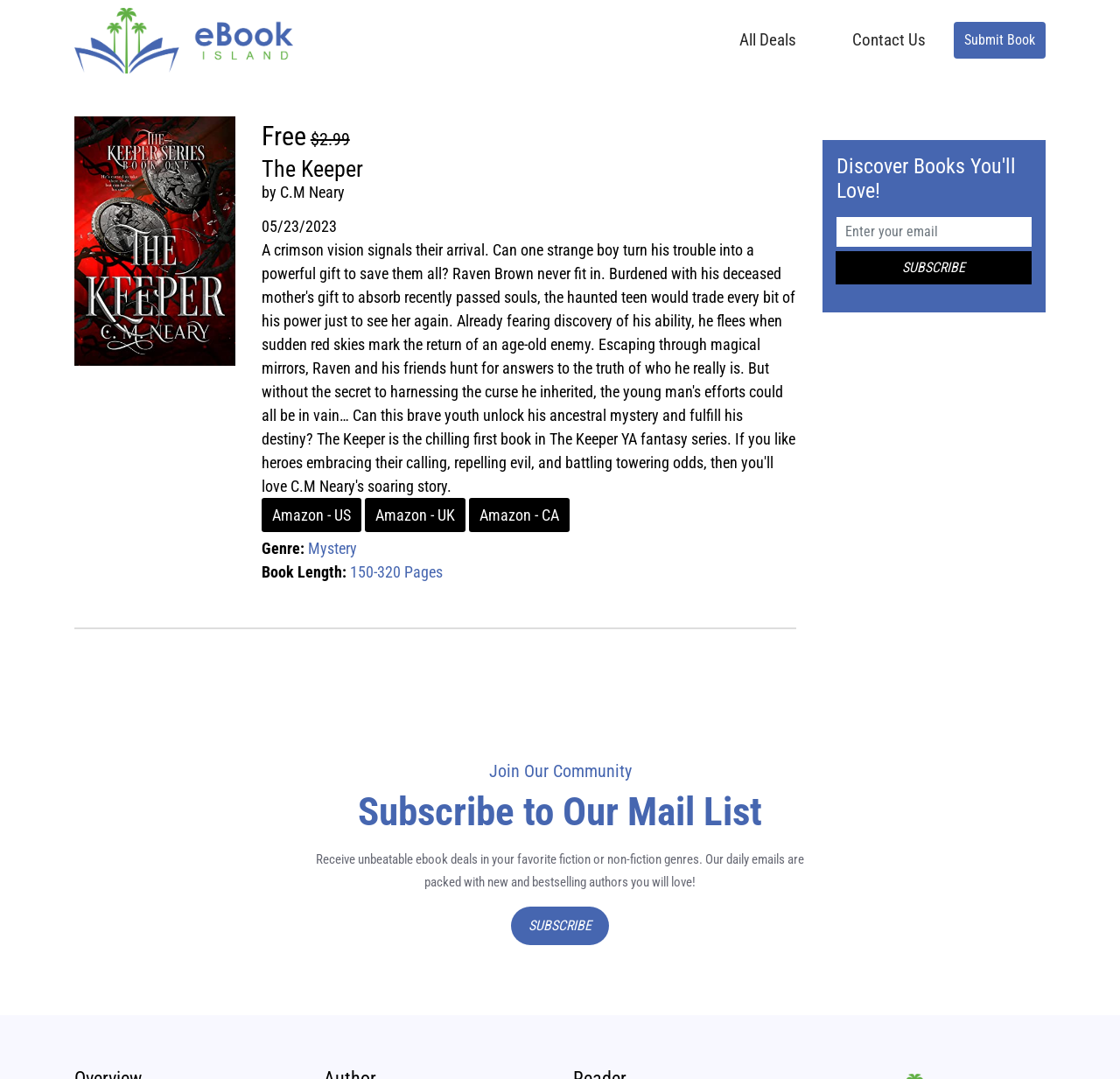Using the format (top-left x, top-left y, bottom-right x, bottom-right y), and given the element description, identify the bounding box coordinates within the screenshot: Contact Us

[0.742, 0.0, 0.845, 0.075]